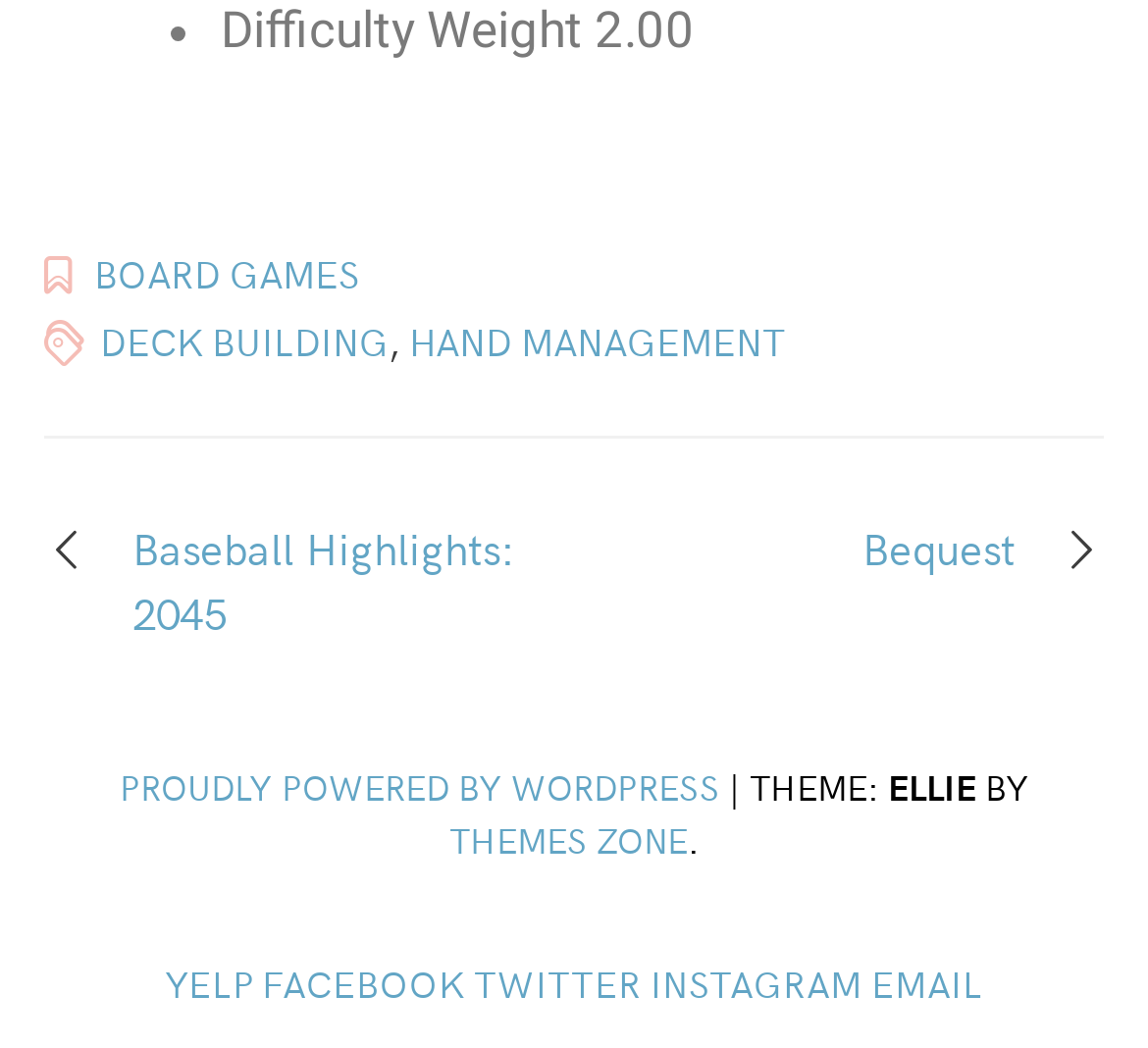Kindly determine the bounding box coordinates for the area that needs to be clicked to execute this instruction: "Check out THEME: ELLIE".

[0.653, 0.727, 0.773, 0.772]